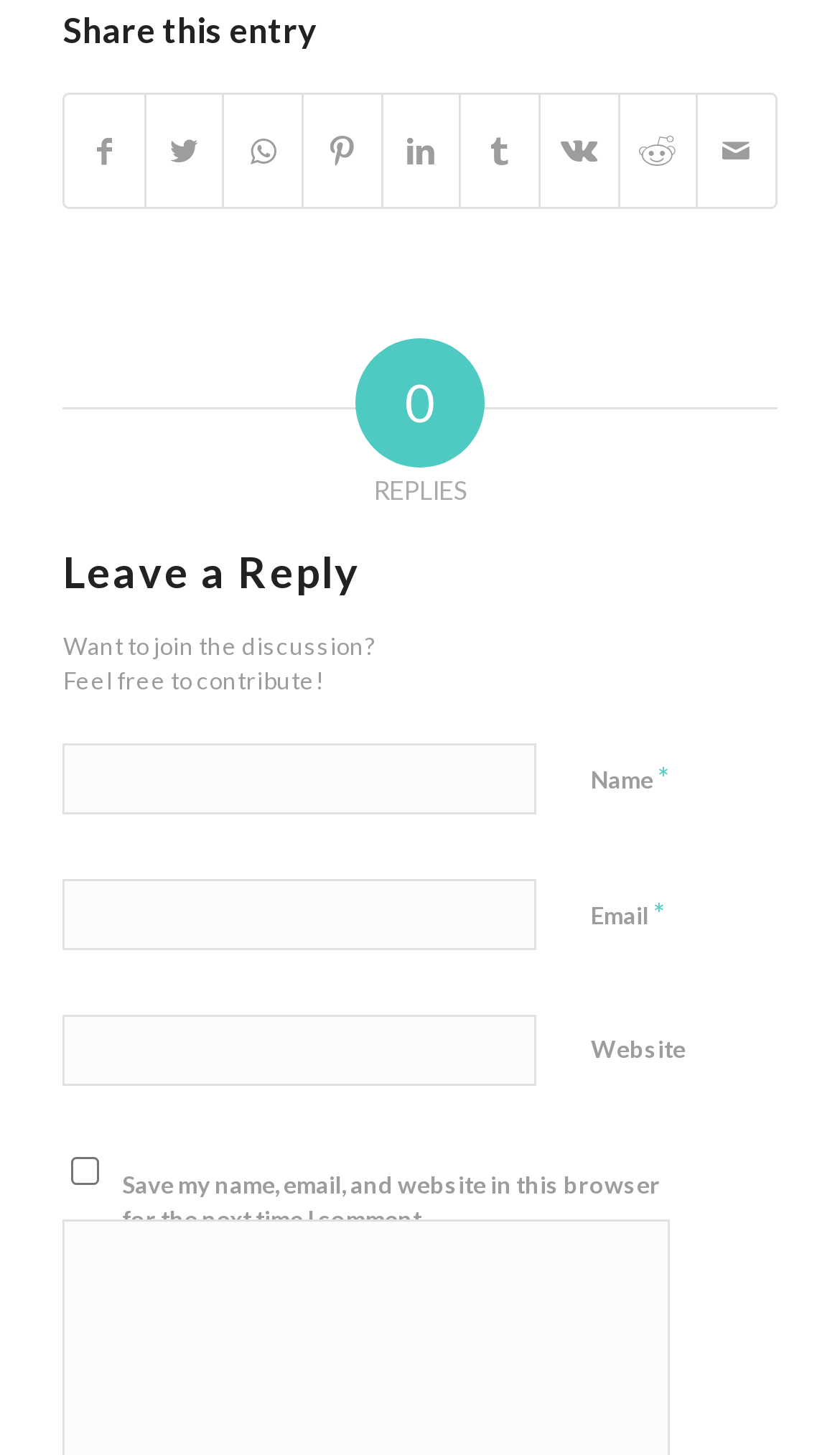Identify the coordinates of the bounding box for the element described below: "Share on WhatsApp". Return the coordinates as four float numbers between 0 and 1: [left, top, right, bottom].

[0.268, 0.065, 0.359, 0.143]